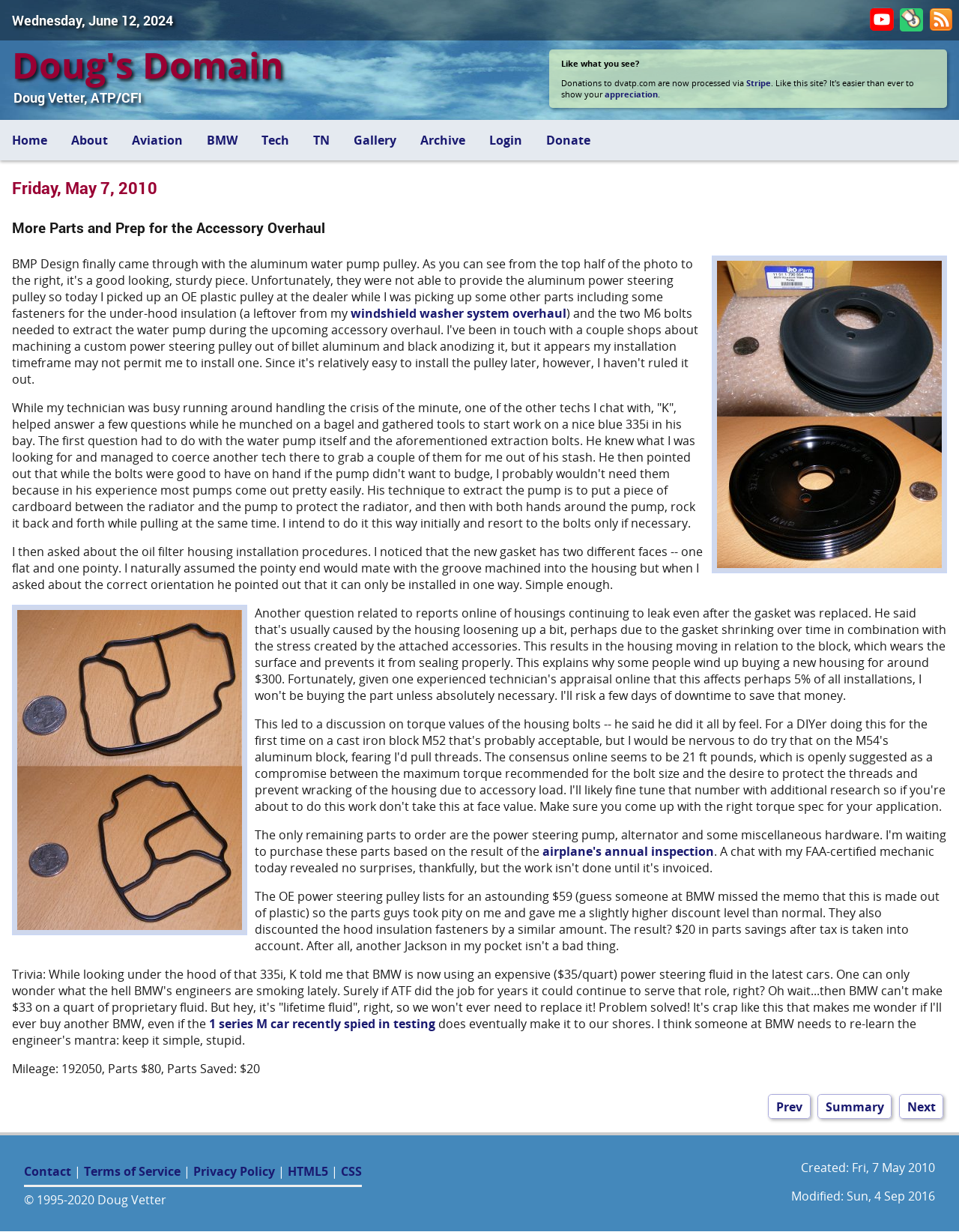Locate the bounding box coordinates of the clickable area needed to fulfill the instruction: "Contact Doug Vetter".

[0.025, 0.944, 0.074, 0.958]